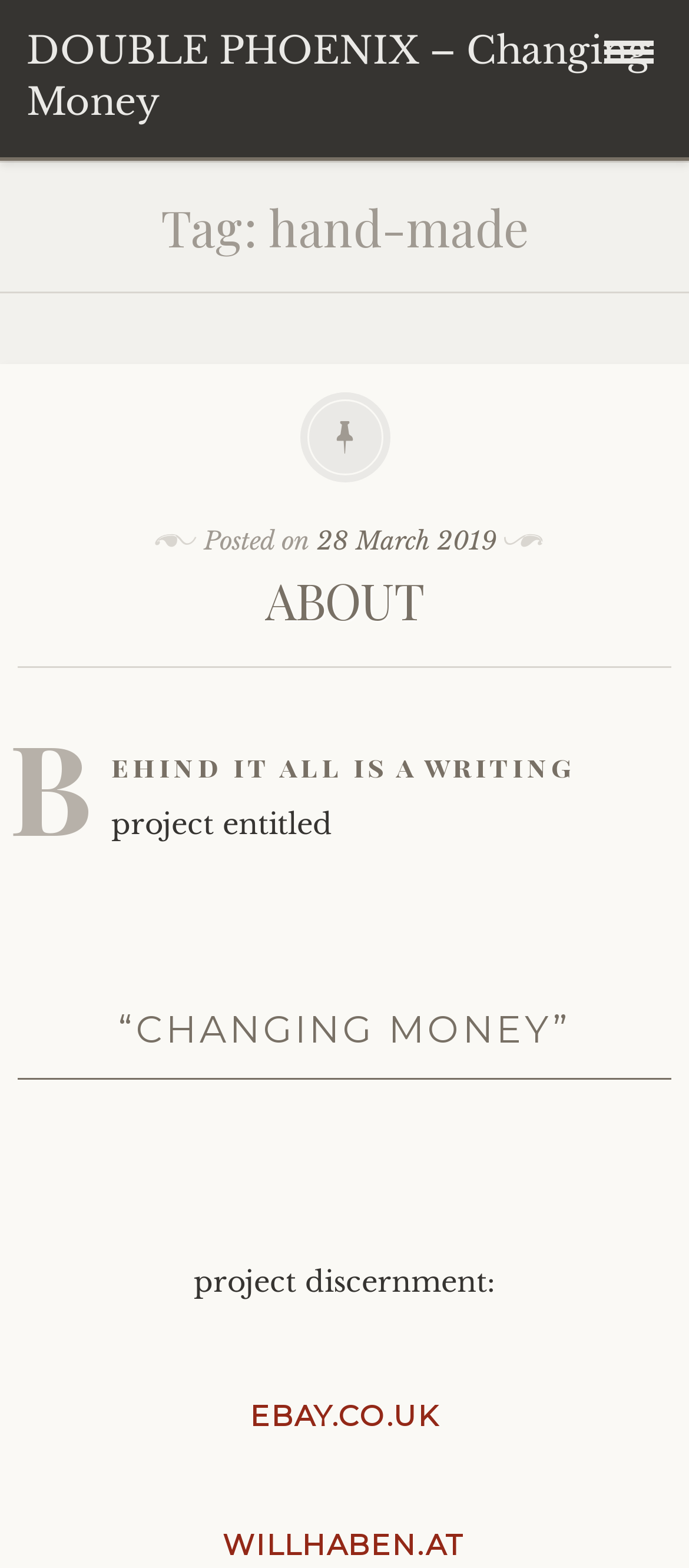What is the name of the writing project?
Use the image to give a comprehensive and detailed response to the question.

I found the name of the writing project by looking at the headings on the webpage. The name of the project is mentioned in the heading '“CHANGING MONEY”', which is located below the ABOUT section.